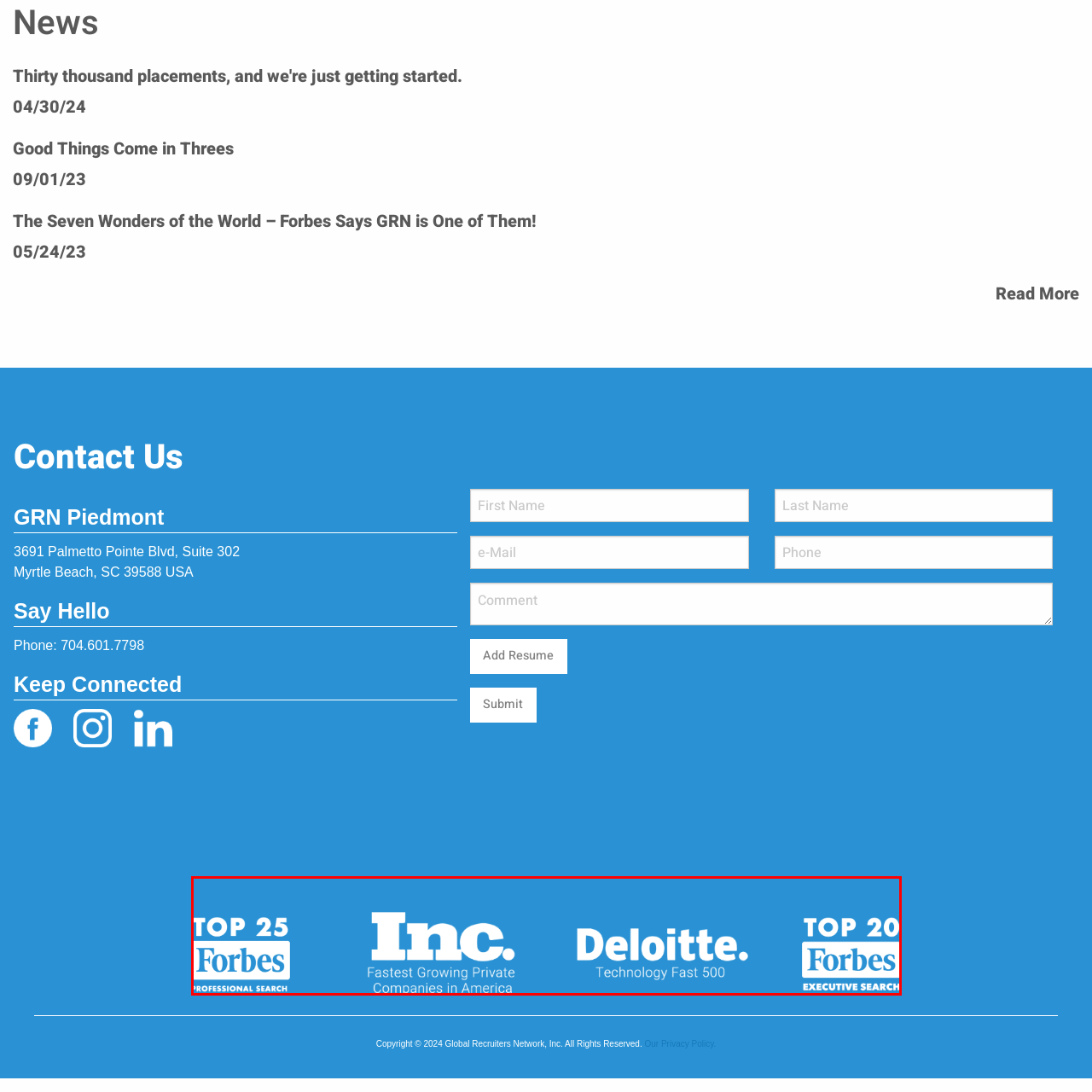Focus on the image surrounded by the red bounding box, please answer the following question using a single word or phrase: How many Forbes recognitions are displayed?

2